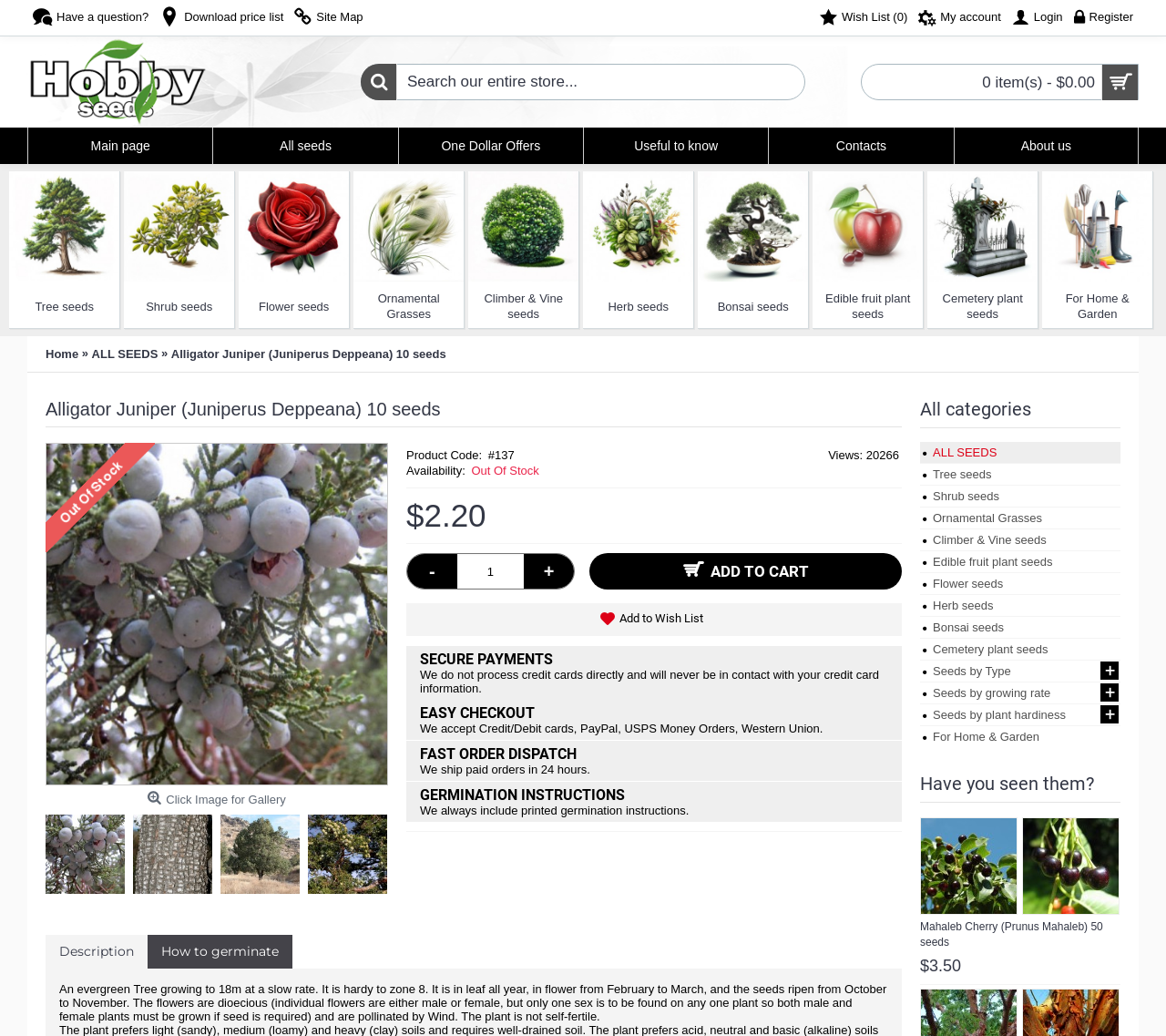Summarize the webpage in an elaborate manner.

This webpage is an online store selling various types of seeds, specifically focused on the Alligator Juniper (Juniperus Deppeana) 10 seeds. At the top, there are two rows of links and icons. The first row has links to "Have a question?", "Download price list", and "Site Map" on the left, and "Wish List (0)", "My account", "Login", and "Register" on the right. The second row has the store's logo "HobbySeeds" on the left, a search bar in the middle, and a cart summary "0 item(s) - $0.00" on the right.

Below the top rows, there are several sections. On the left, there is a menu with links to "Main page", "All seeds", "One Dollar Offers", and other categories. On the right, there is a section with links to different types of seeds, including "Tree seeds", "Shrub seeds", "Flower seeds", and more. Each of these links has an accompanying image.

In the middle of the page, there is a section with a title "Useful to know" and links to "Contacts" and "About us". Below this section, there is a large menu with links to various seed categories, including "Tree seeds", "Shrub seeds", "Ornamental Grasses", and more. Each of these links has an accompanying icon.

At the bottom of the page, there is a section with links to "Home", "ALL SEEDS", and the current page "Alligator Juniper (Juniperus Deppeana) 10 seeds". There is also a section with links to all categories and a search bar.